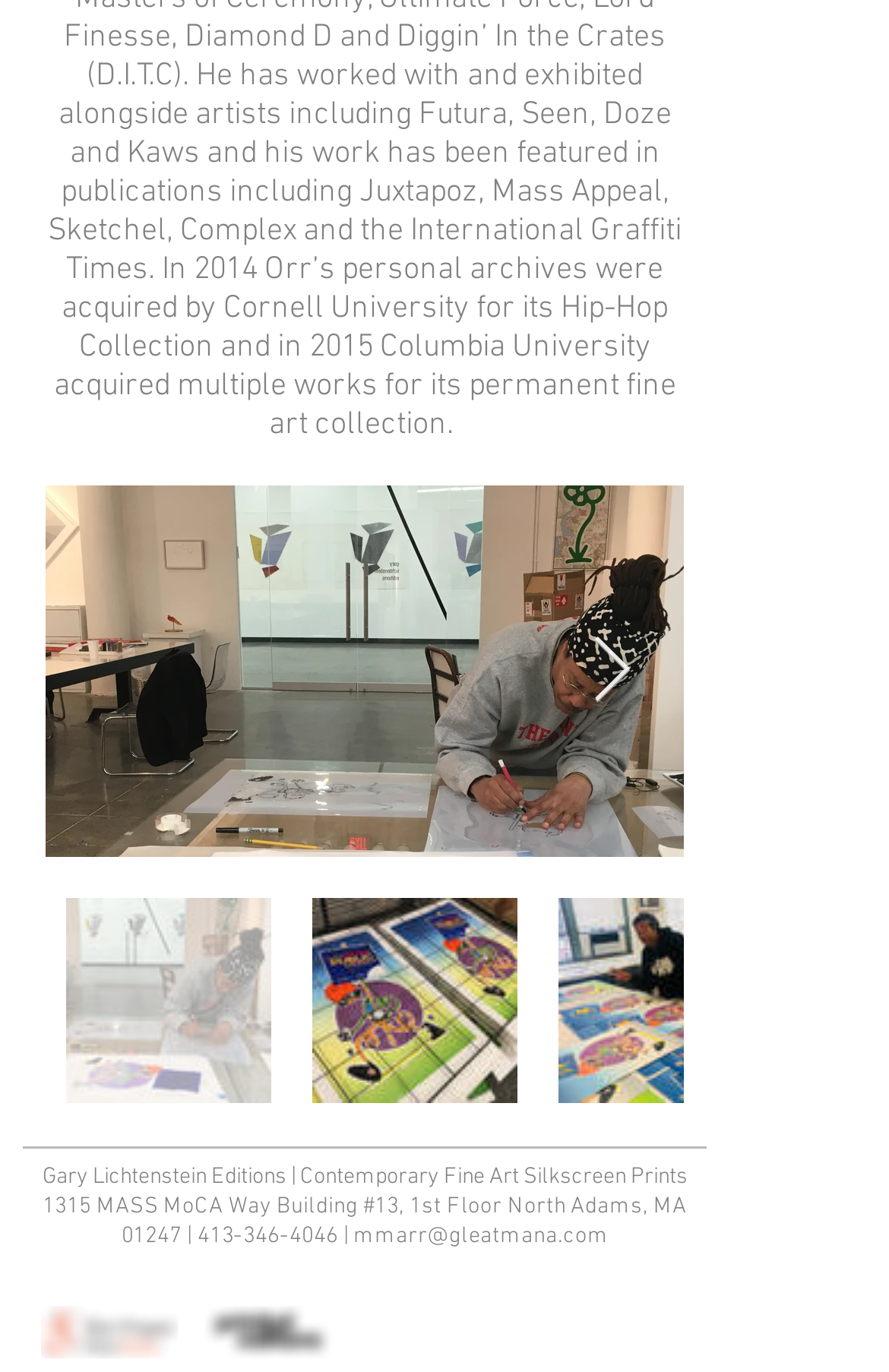Based on the element description, predict the bounding box coordinates (top-left x, top-left y, bottom-right x, bottom-right y) for the UI element in the screenshot: easy

None